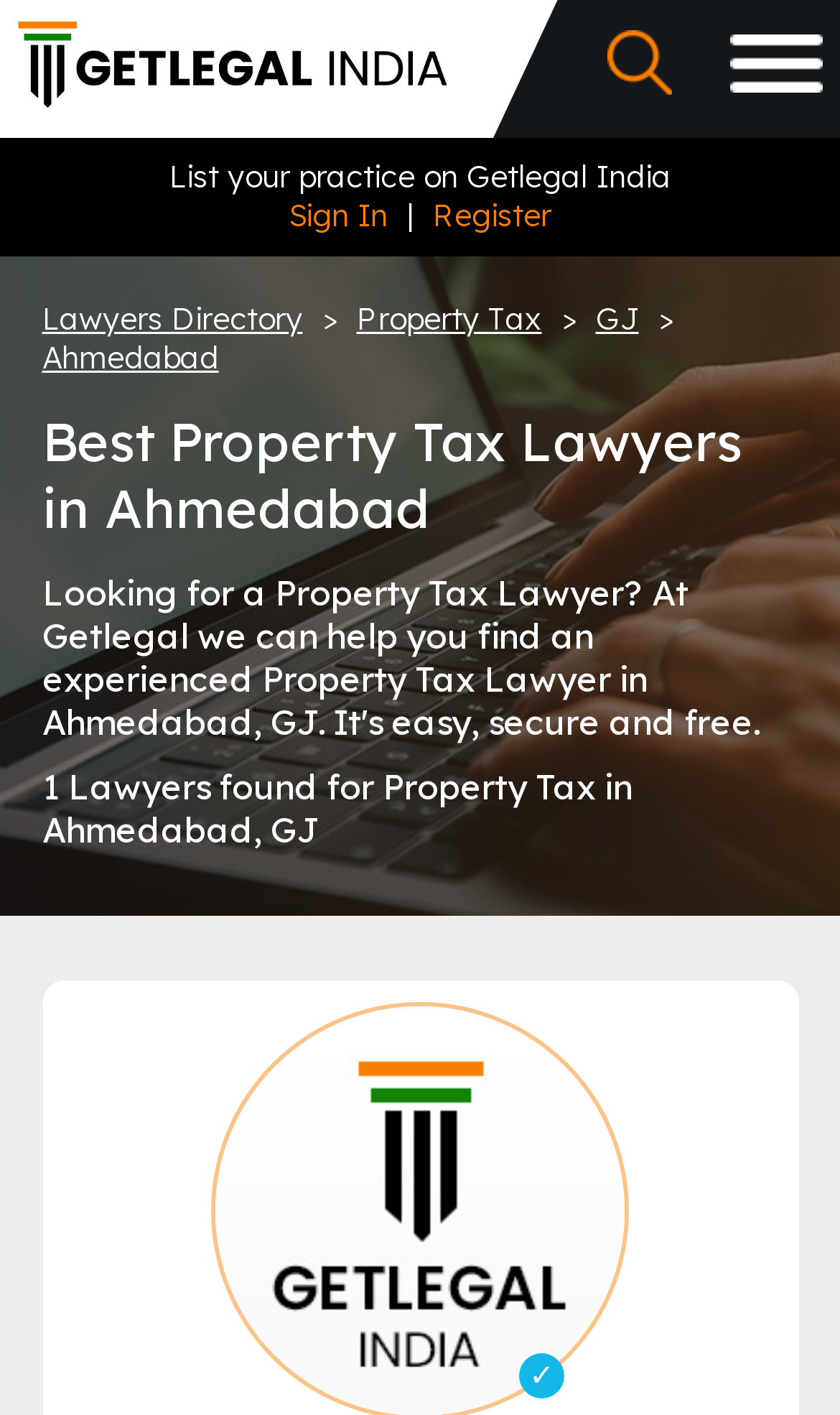Can you pinpoint the bounding box coordinates for the clickable element required for this instruction: "Register"? The coordinates should be four float numbers between 0 and 1, i.e., [left, top, right, bottom].

[0.515, 0.139, 0.656, 0.166]